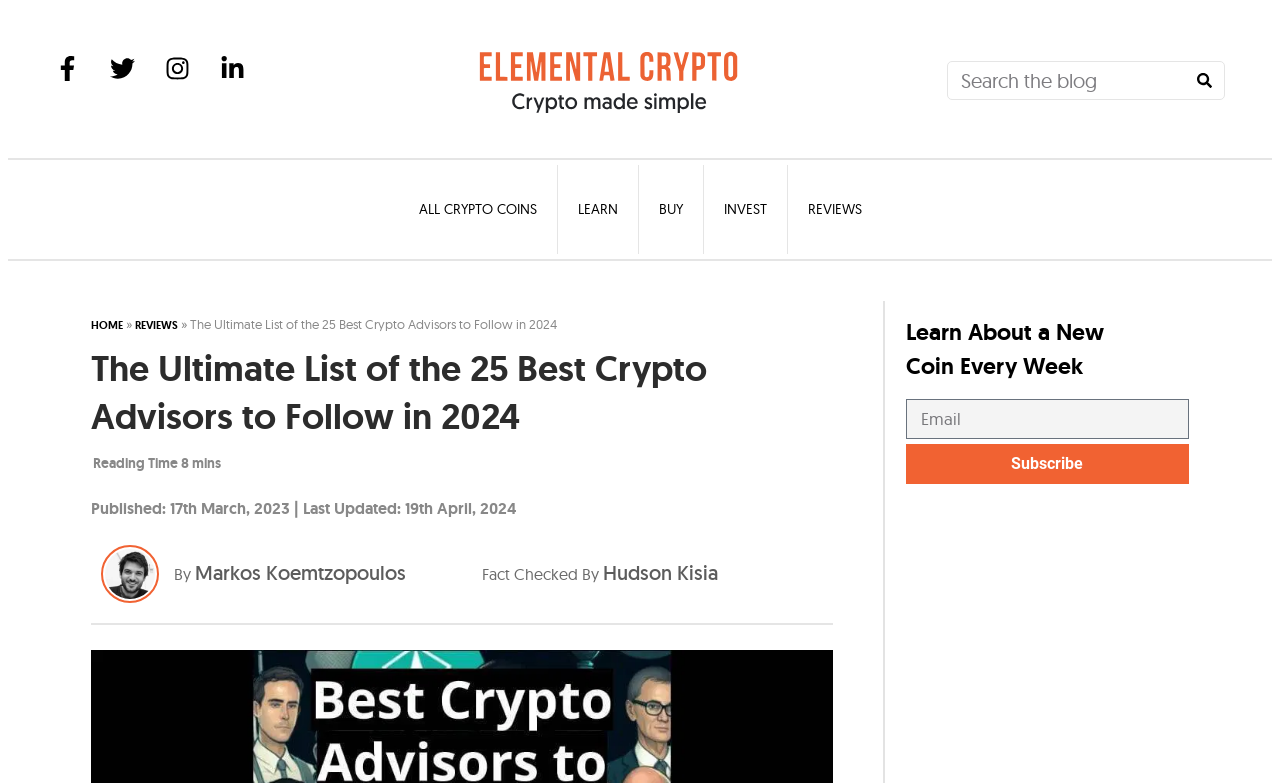Describe the webpage meticulously, covering all significant aspects.

This webpage appears to be a listicle article about the top 25 crypto advisors to follow in 2023. At the top, there are social media links to Facebook, Twitter, Instagram, and Linkedin, each accompanied by a small icon. Below these links, there is a search bar with a search button and a magnifying glass icon.

The main content of the page is divided into sections. The first section has a heading that reads "The Ultimate List of the 25 Best Crypto Advisors to Follow in 2024" and a subheading with the publication and last updated dates. Below this, there is a list of advisors, but the exact content is not provided in the accessibility tree.

On the left side of the page, there are navigation links to different sections of the website, including "ALL CRYPTO COINS", "LEARN", "BUY", "INVEST", and "REVIEWS". There is also a "HOME" link at the top.

At the bottom of the page, there is a section with a heading that reads "Learn About a New Coin Every Week" and a subscription form where users can enter their email address and click a "Subscribe" button.

The page also credits the author, Markos Koemtzopoulos, and the fact-checker, Hudson Kisia, with links to their profiles.